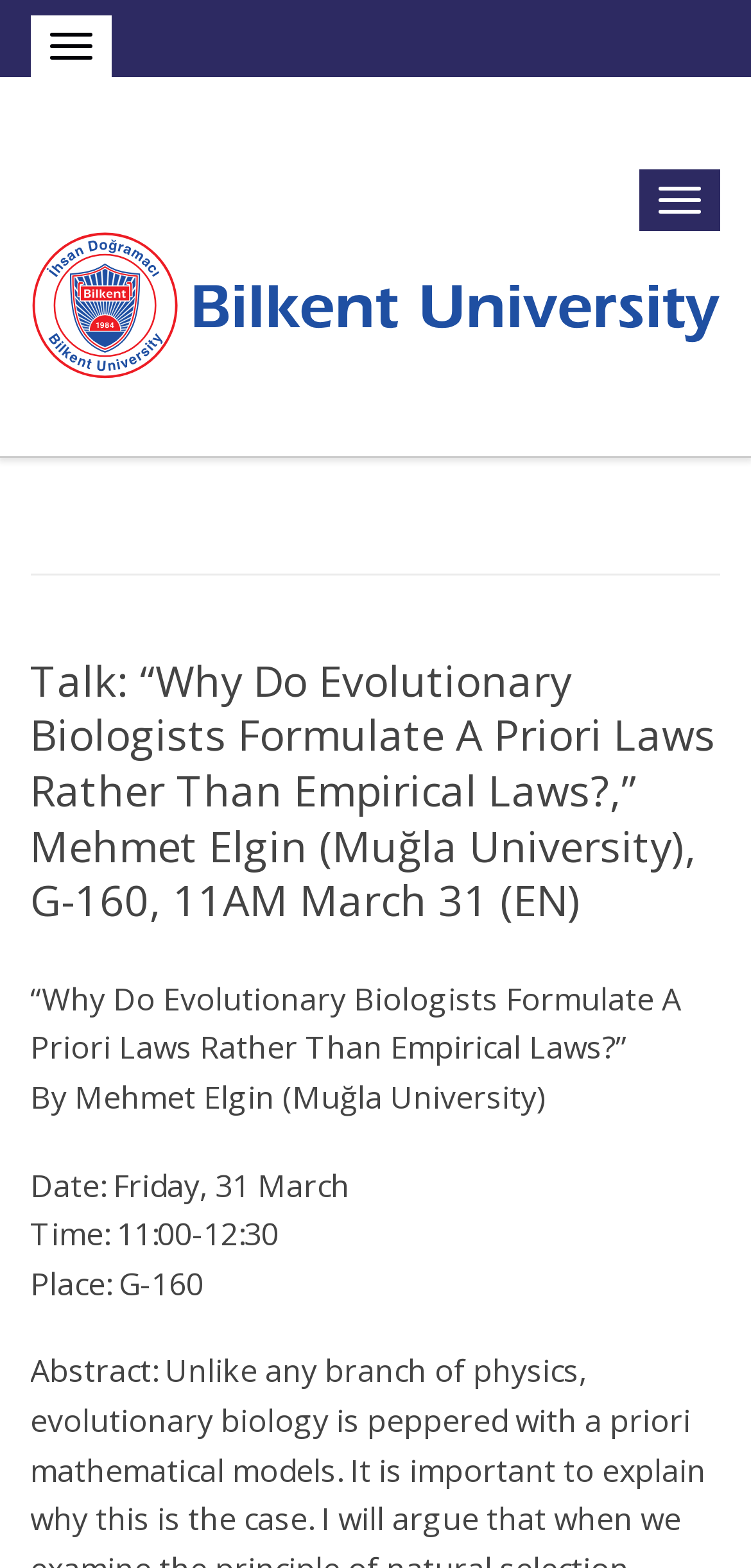Answer the following inquiry with a single word or phrase:
Who is the speaker of the talk?

Mehmet Elgin